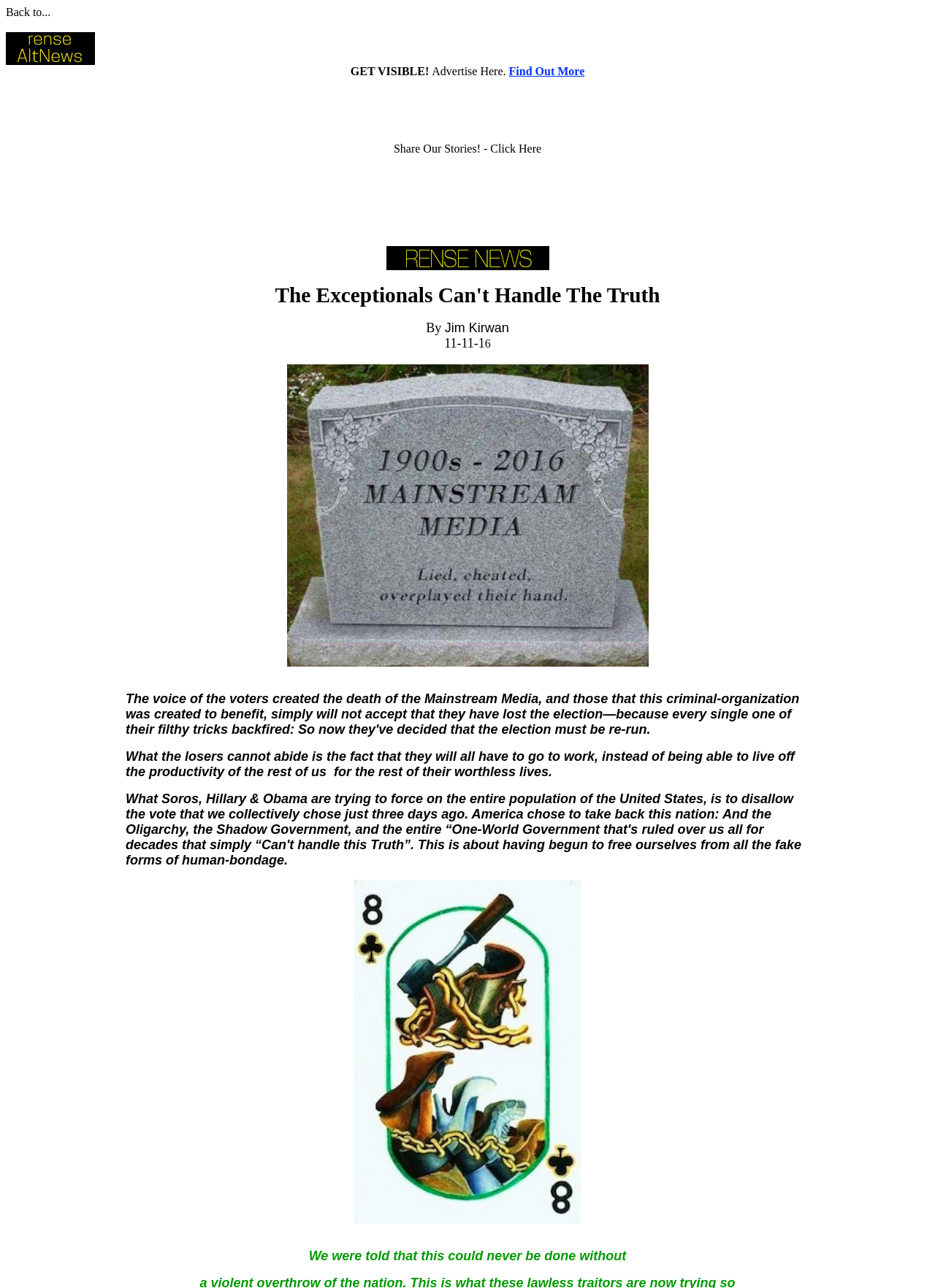What is the text of the first link?
Refer to the image and respond with a one-word or short-phrase answer.

Back to...